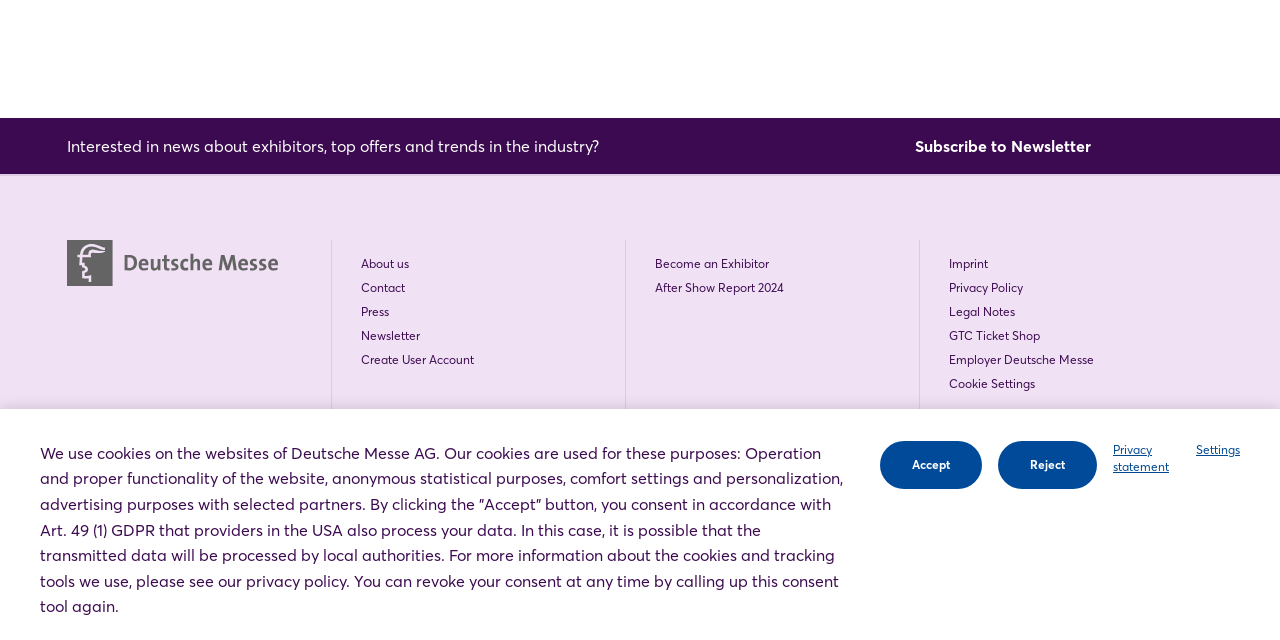Given the element description "Settings", identify the bounding box of the corresponding UI element.

[0.934, 0.689, 0.969, 0.72]